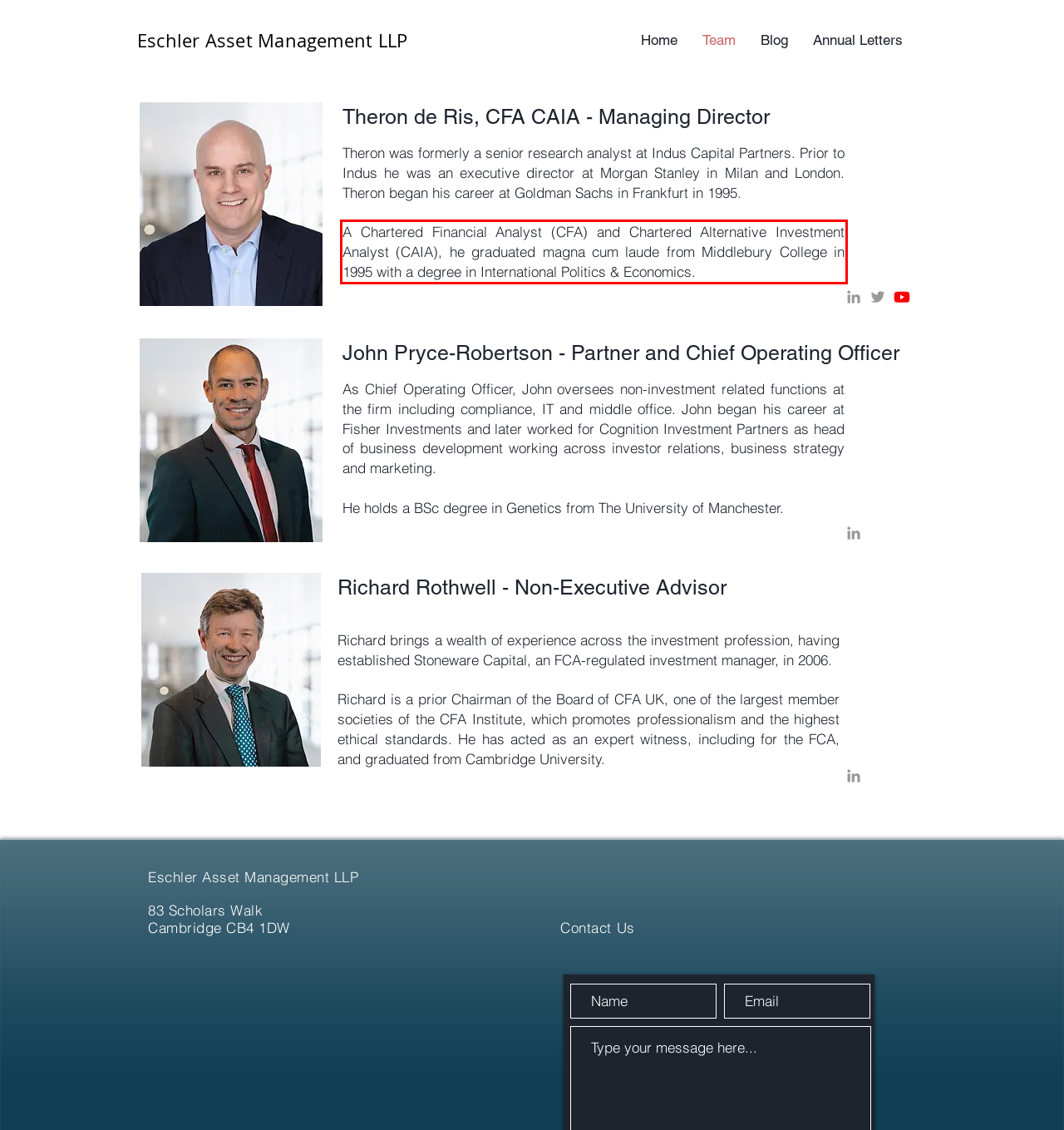Given a screenshot of a webpage, locate the red bounding box and extract the text it encloses.

A Chartered Financial Analyst (CFA) and Chartered Alternative Investment Analyst (CAIA), he graduated magna cum laude from Middlebury College in 1995 with a degree in International Politics & Economics.